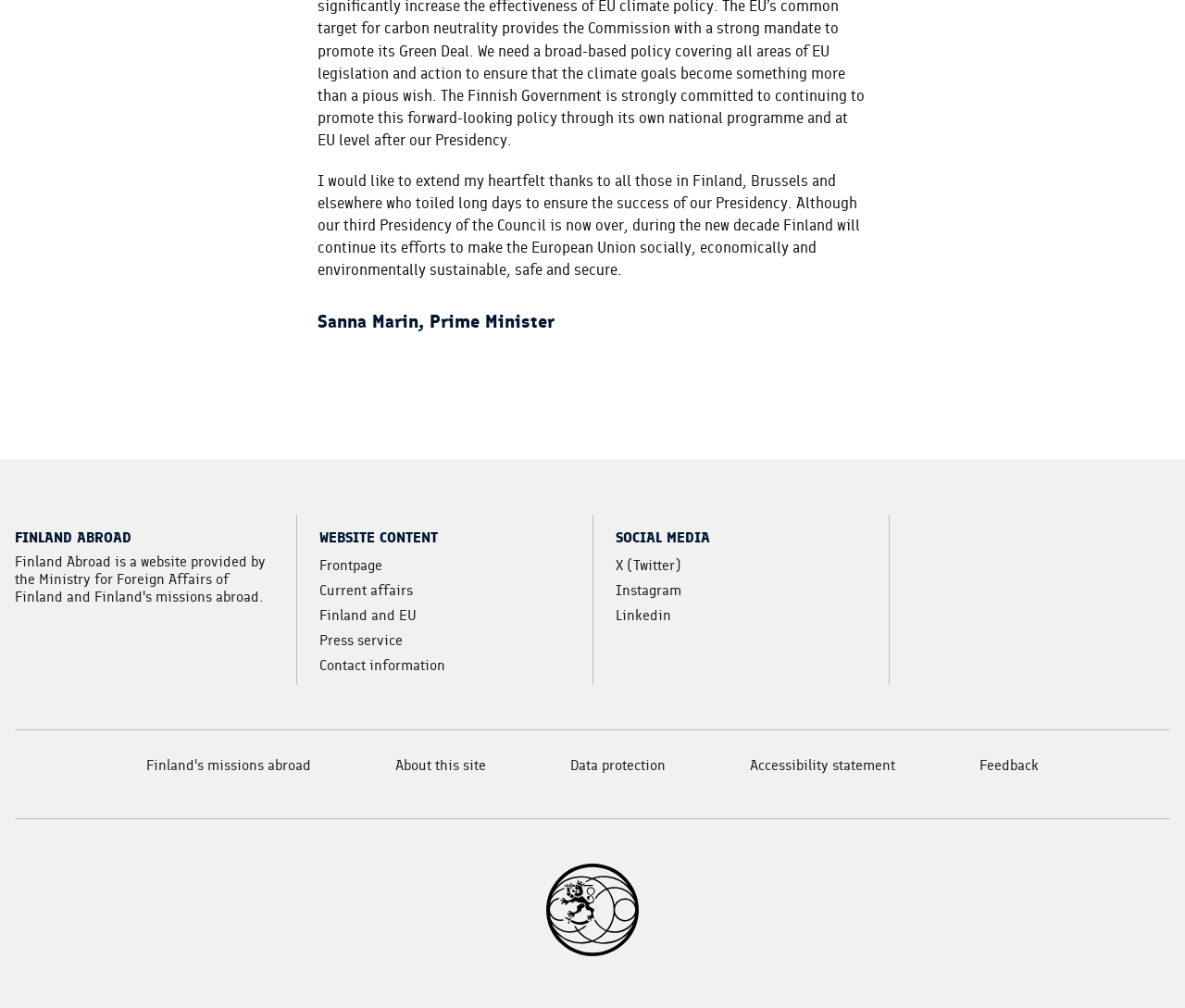Respond with a single word or phrase:
What is the name of the Prime Minister?

Sanna Marin